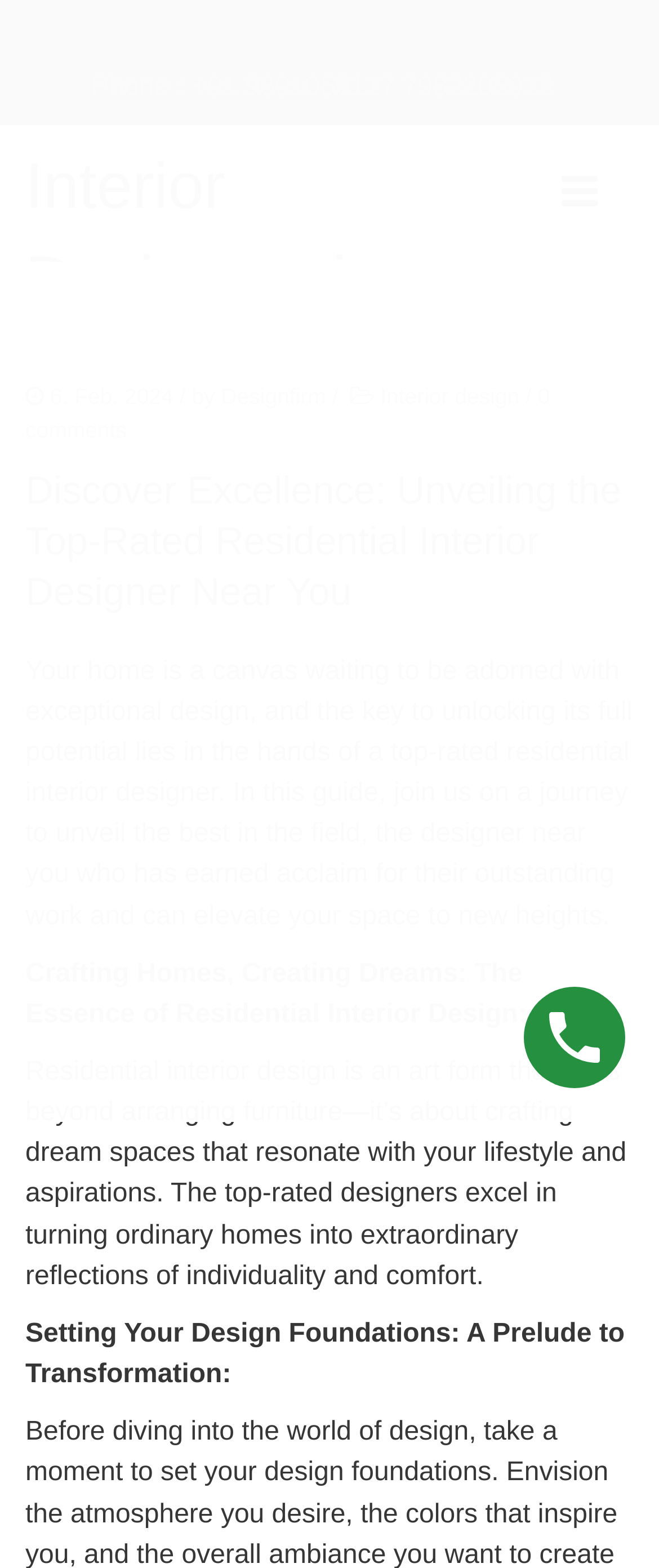Please extract and provide the main headline of the webpage.

Discover Excellence: Unveiling the Top-Rated Residential Interior Designer Near You